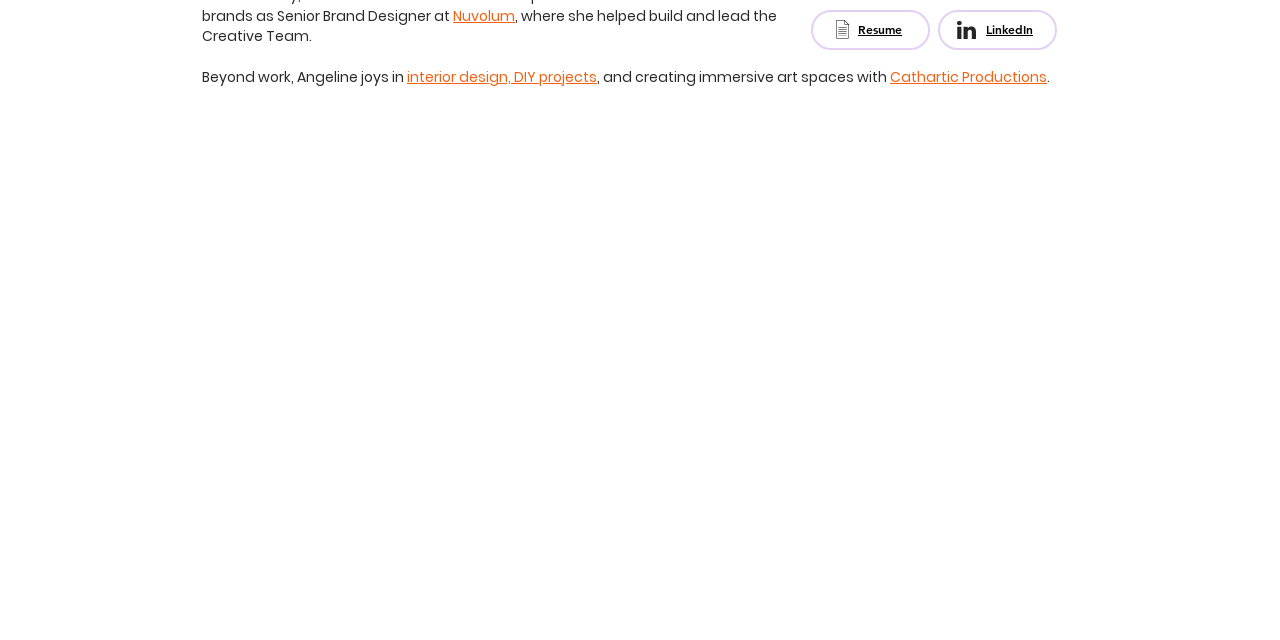Based on the element description: "Astounding Adoption Rates", identify the bounding box coordinates for this UI element. The coordinates must be four float numbers between 0 and 1, listed as [left, top, right, bottom].

None